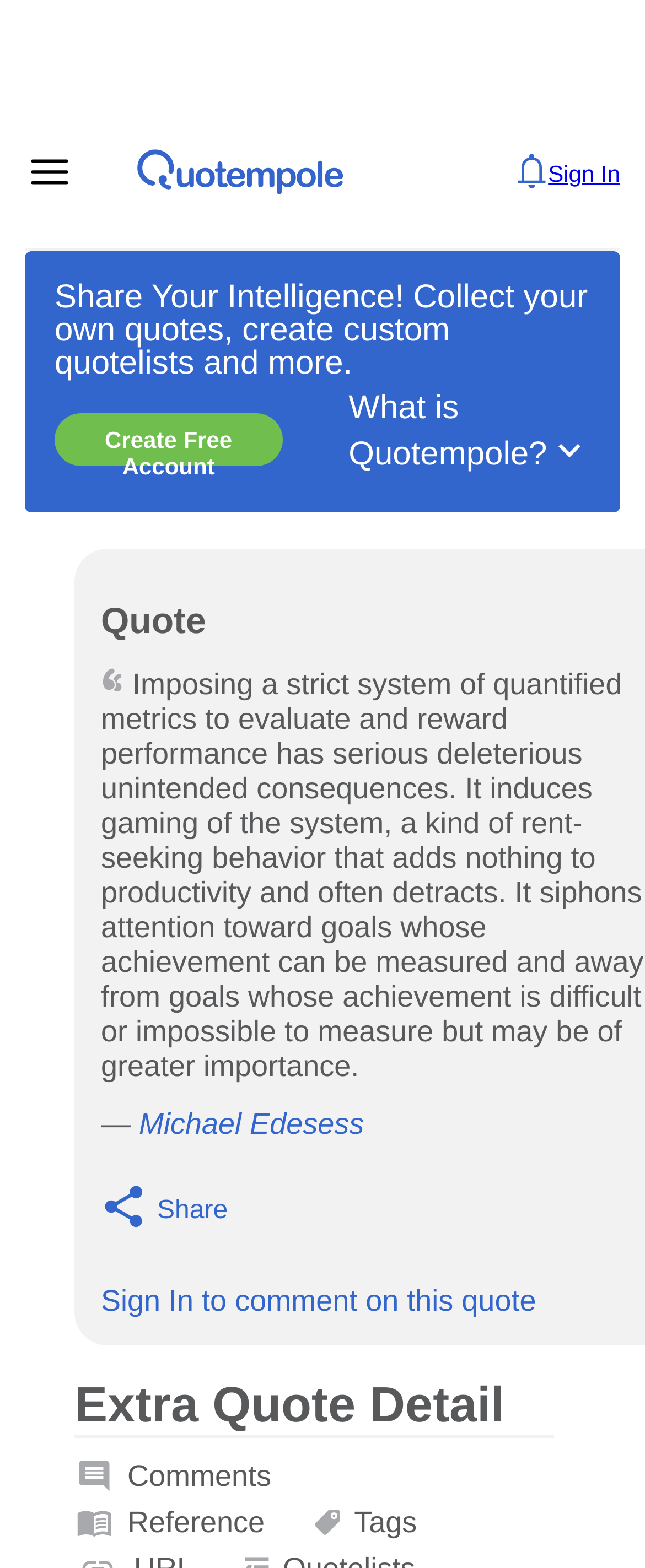What can I do with my own quotes?
Based on the screenshot, respond with a single word or phrase.

Create custom quotelists